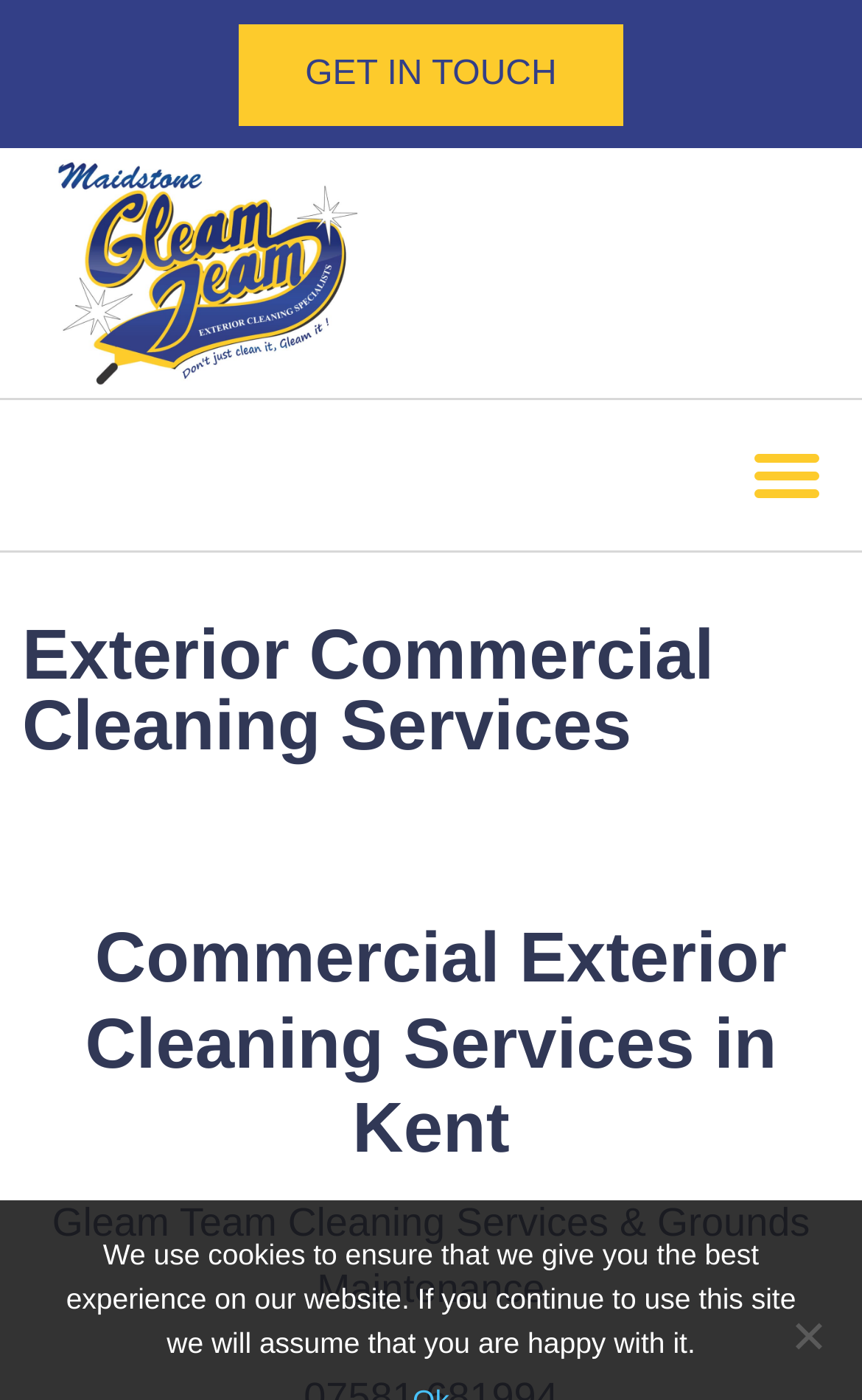Provide the bounding box coordinates of the UI element that matches the description: "Get In Touch".

[0.277, 0.017, 0.723, 0.09]